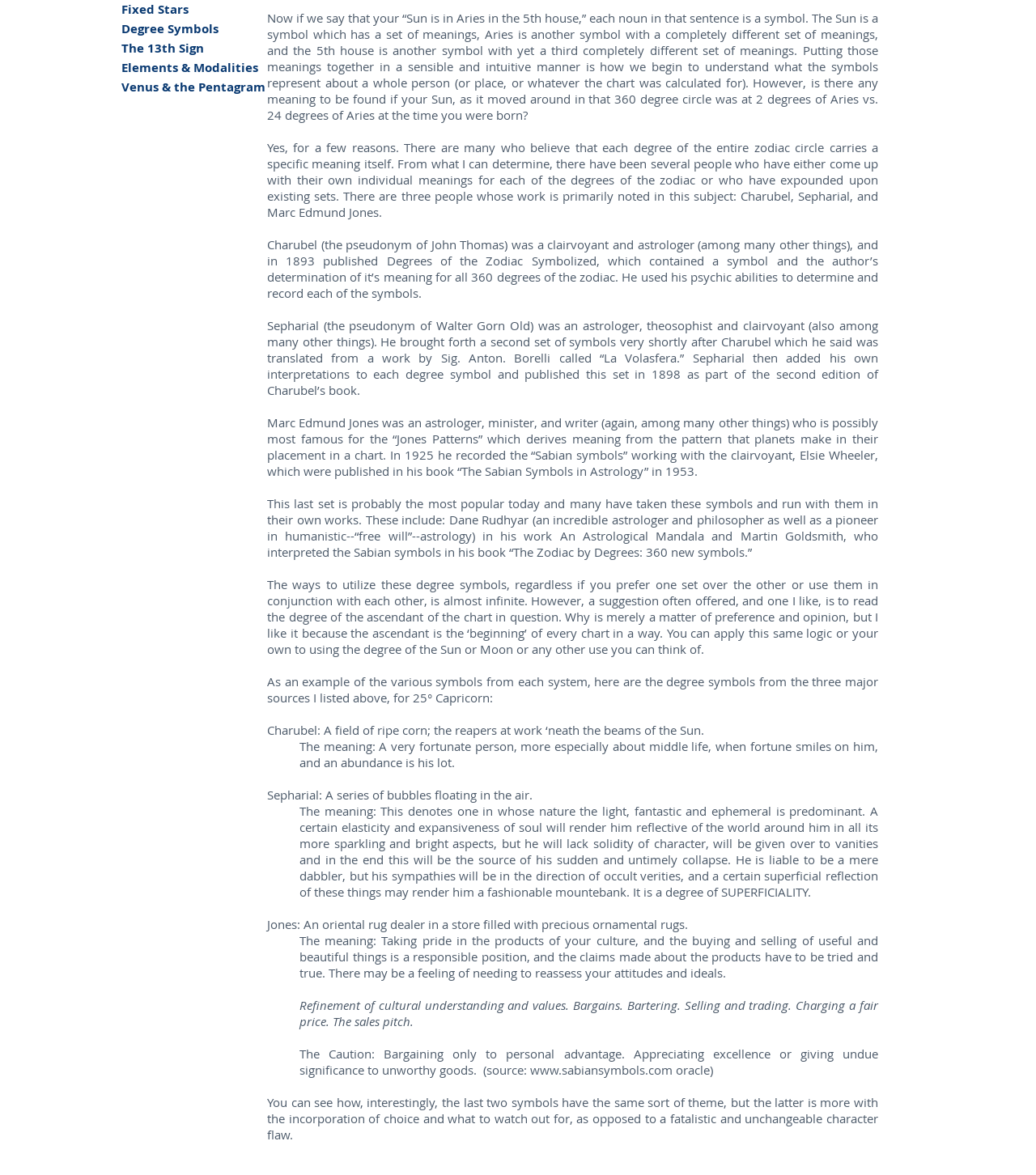Identify the bounding box of the UI component described as: "www.sabiansymbols.com".

[0.512, 0.904, 0.649, 0.917]